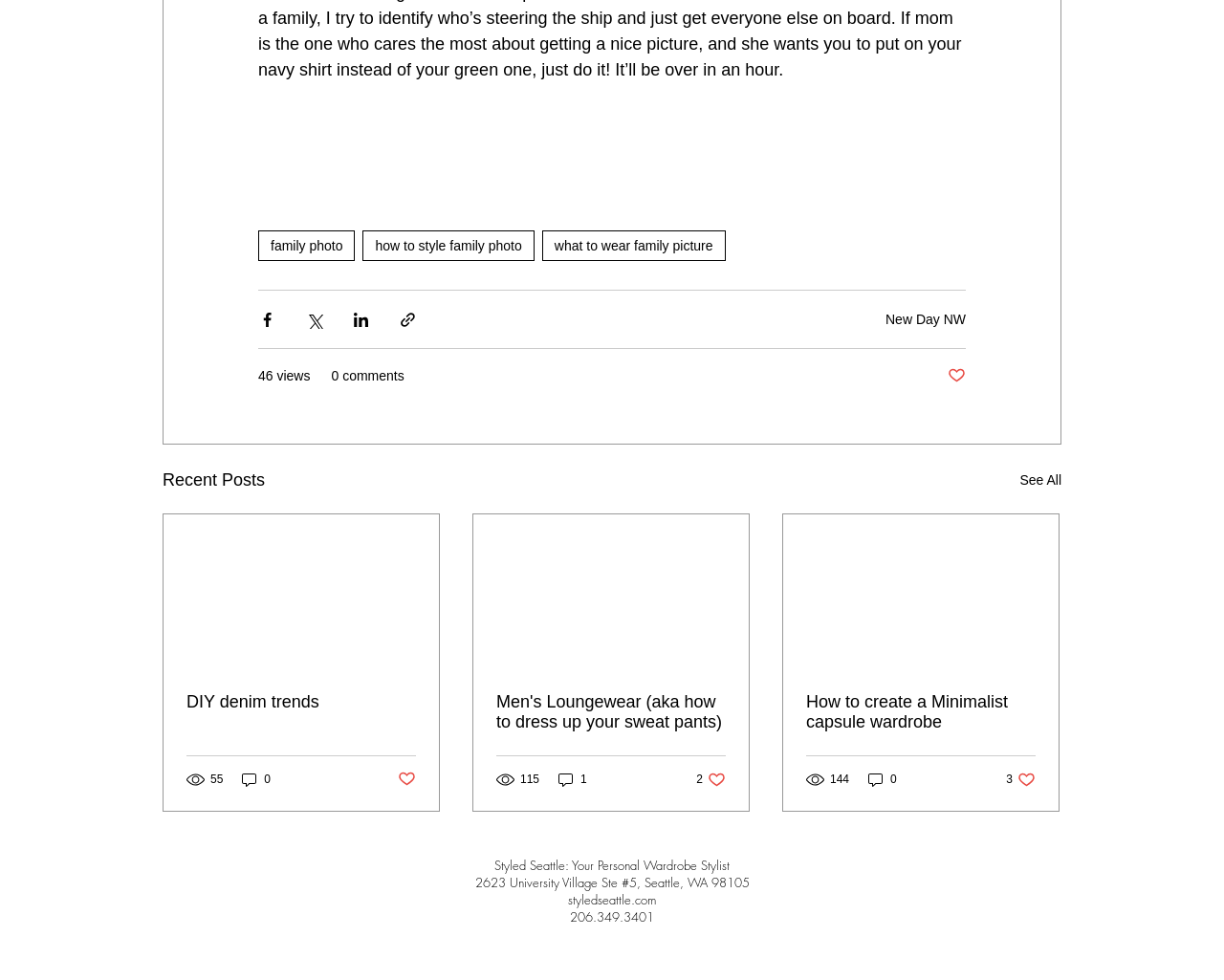Analyze the image and provide a detailed answer to the question: What is the name of the personal wardrobe stylist?

The answer can be found in the heading element with the text 'Styled Seattle: Your Personal Wardrobe Stylist 2623 University Village Ste #5, Seattle, WA 98105 styledseattle.com 206.349.3401'. The name of the personal wardrobe stylist is 'Styled Seattle'.